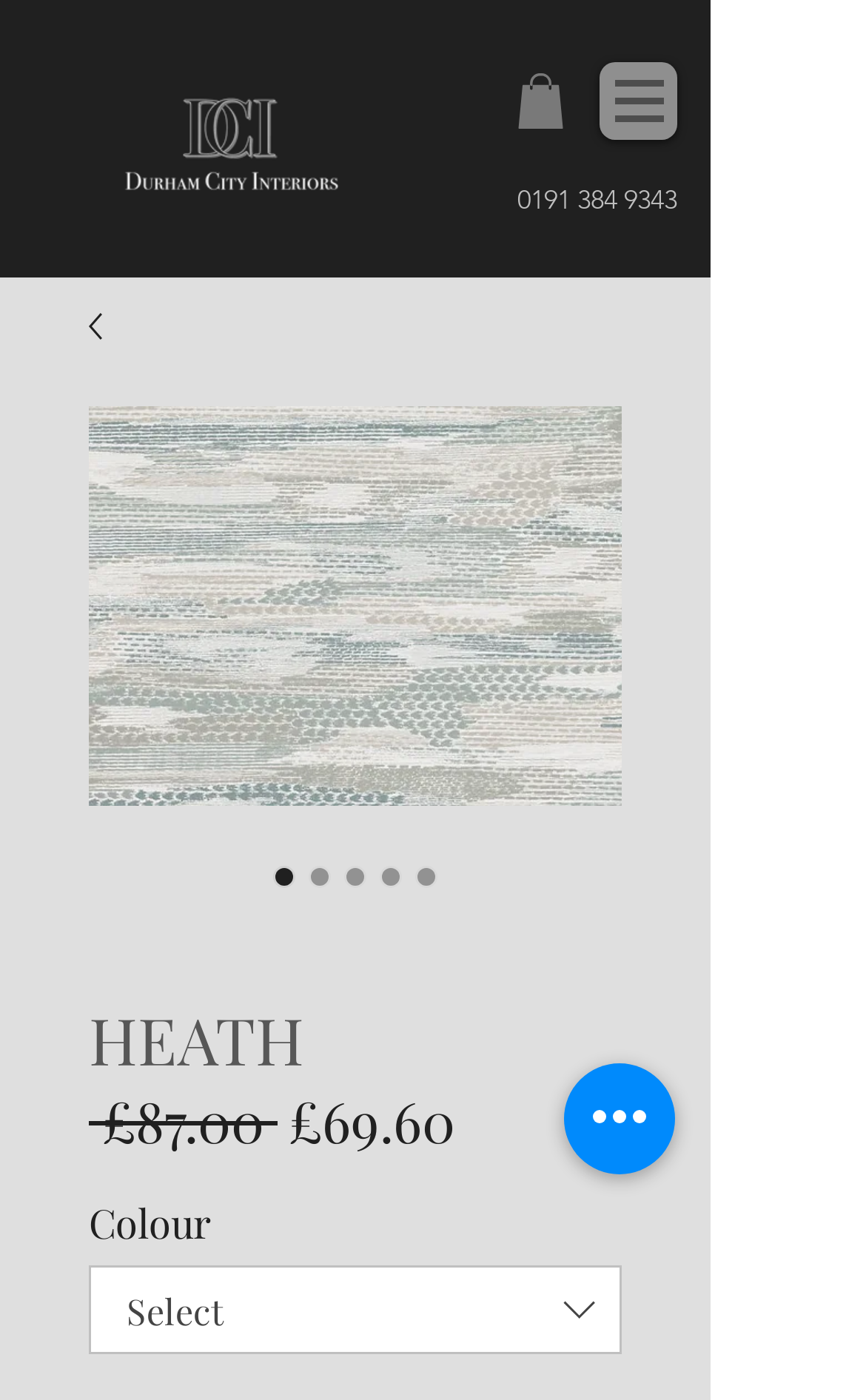What is the sale price of the product?
Please provide a detailed answer to the question.

I found the sale price of the product by looking at the static text elements on the webpage. There are two prices mentioned, £87.00 and £69.60. The £69.60 is labeled as the 'Sale Price', so I assume it's the discounted price of the product.